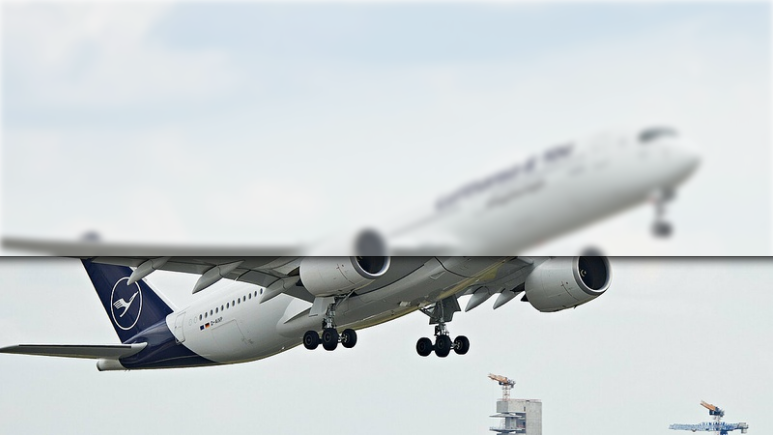Offer a detailed explanation of what is depicted in the image.

The image depicts a Lufthansa aircraft taking off, showcasing the airline's distinctive logo and branding on its wing. The airplane is captured in flight against a cloudy background, evoking the excitement of travel. It reflects a busy vacation period, as recent information highlights that 76,000 passengers were scheduled to depart from Frankfurt Airport during the first vacation weekend. Lufthansa has expanded its destinations and flight connections to accommodate travelers, offering over 192 destinations and more than 1,800 weekly flights. In light of ongoing health measures, passengers are encouraged to ensure they have the necessary travel documents, including vaccination certificates and test results, to facilitate a smooth journey.